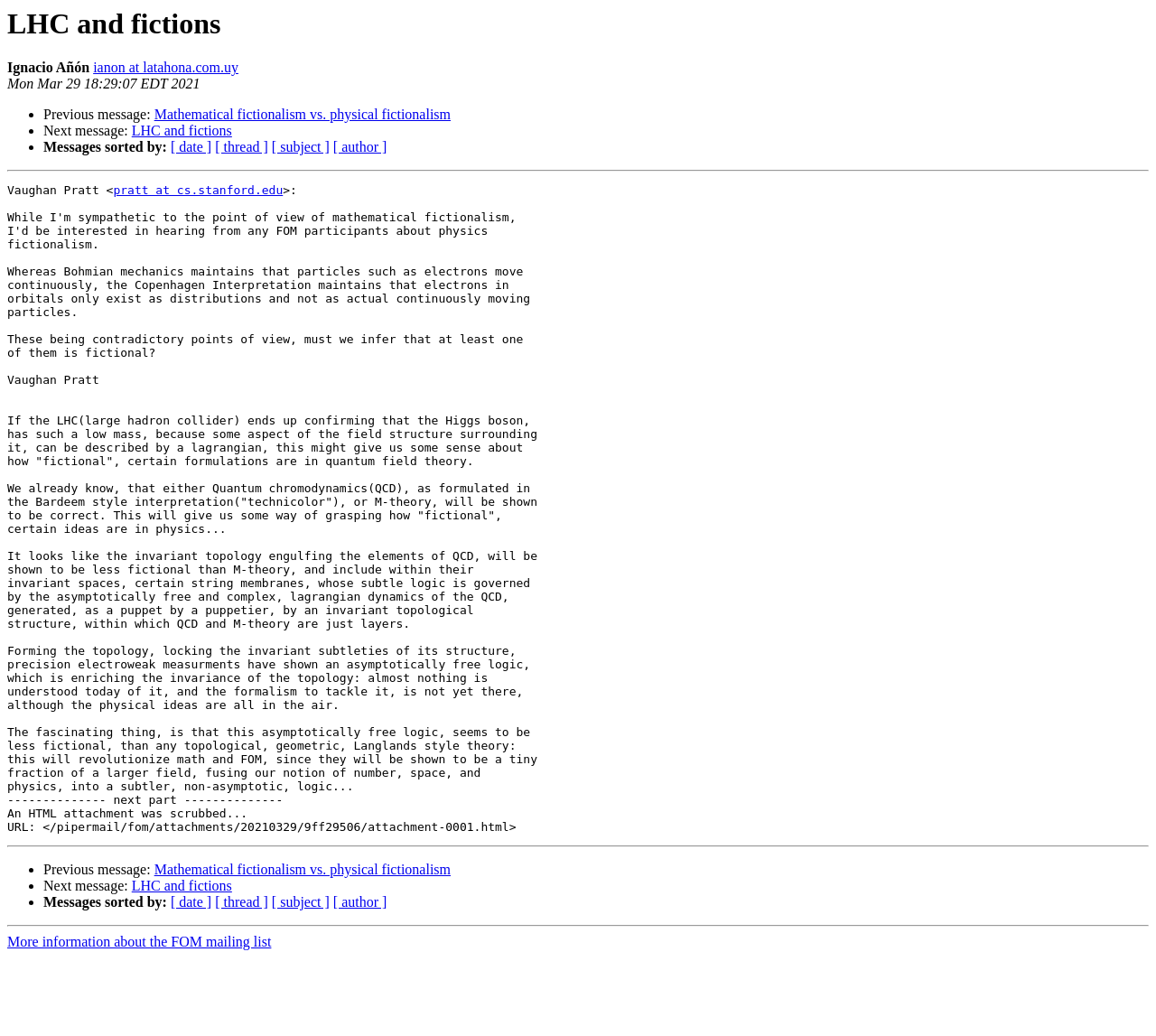Refer to the element description Mathematical fictionalism vs. physical fictionalism and identify the corresponding bounding box in the screenshot. Format the coordinates as (top-left x, top-left y, bottom-right x, bottom-right y) with values in the range of 0 to 1.

[0.133, 0.103, 0.39, 0.118]